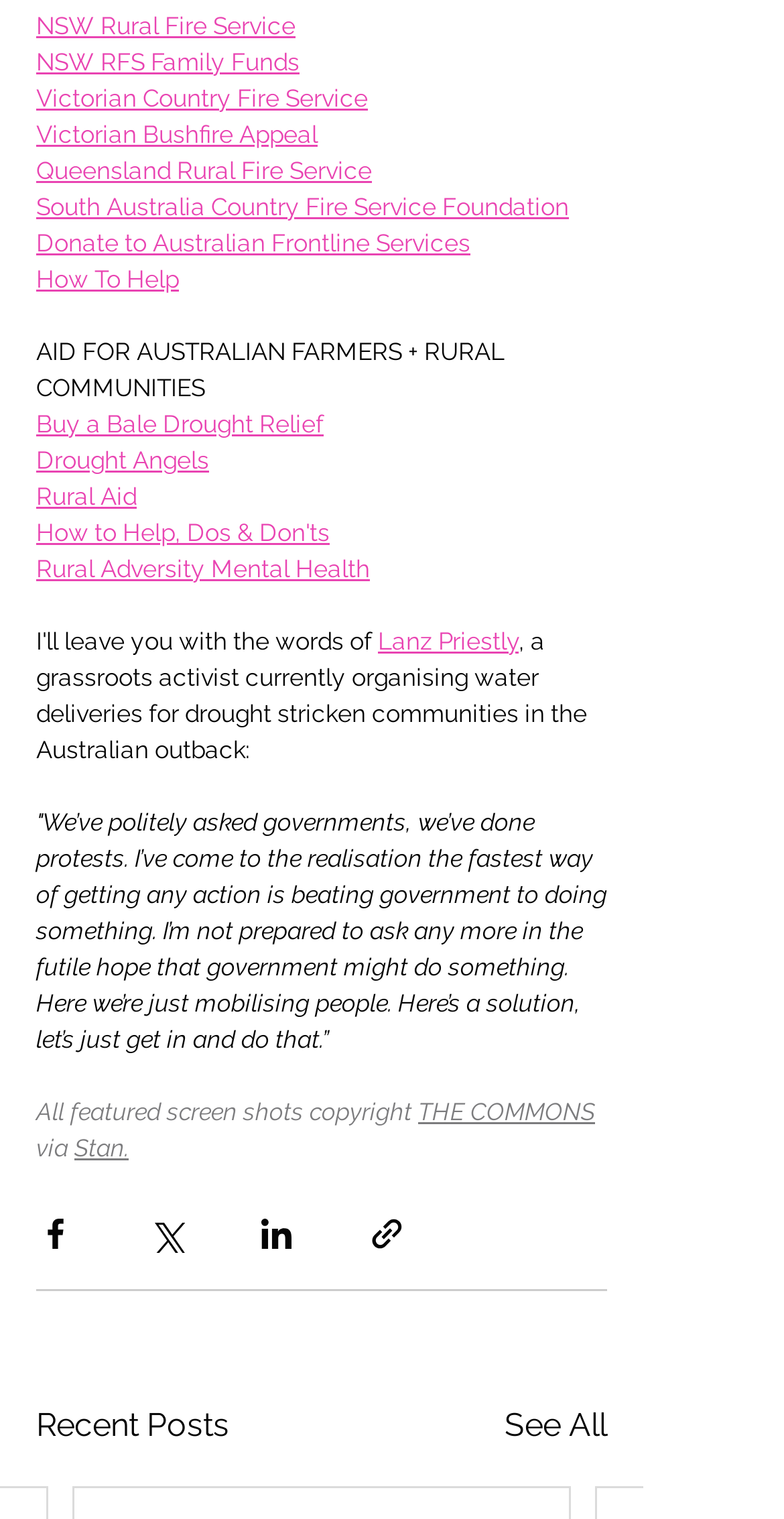Refer to the image and provide an in-depth answer to the question: 
Who is the grassroots activist mentioned on the webpage?

The webpage mentions a quote from Lanz Priestly, a grassroots activist who is organizing water deliveries for drought-stricken communities in the Australian outback.